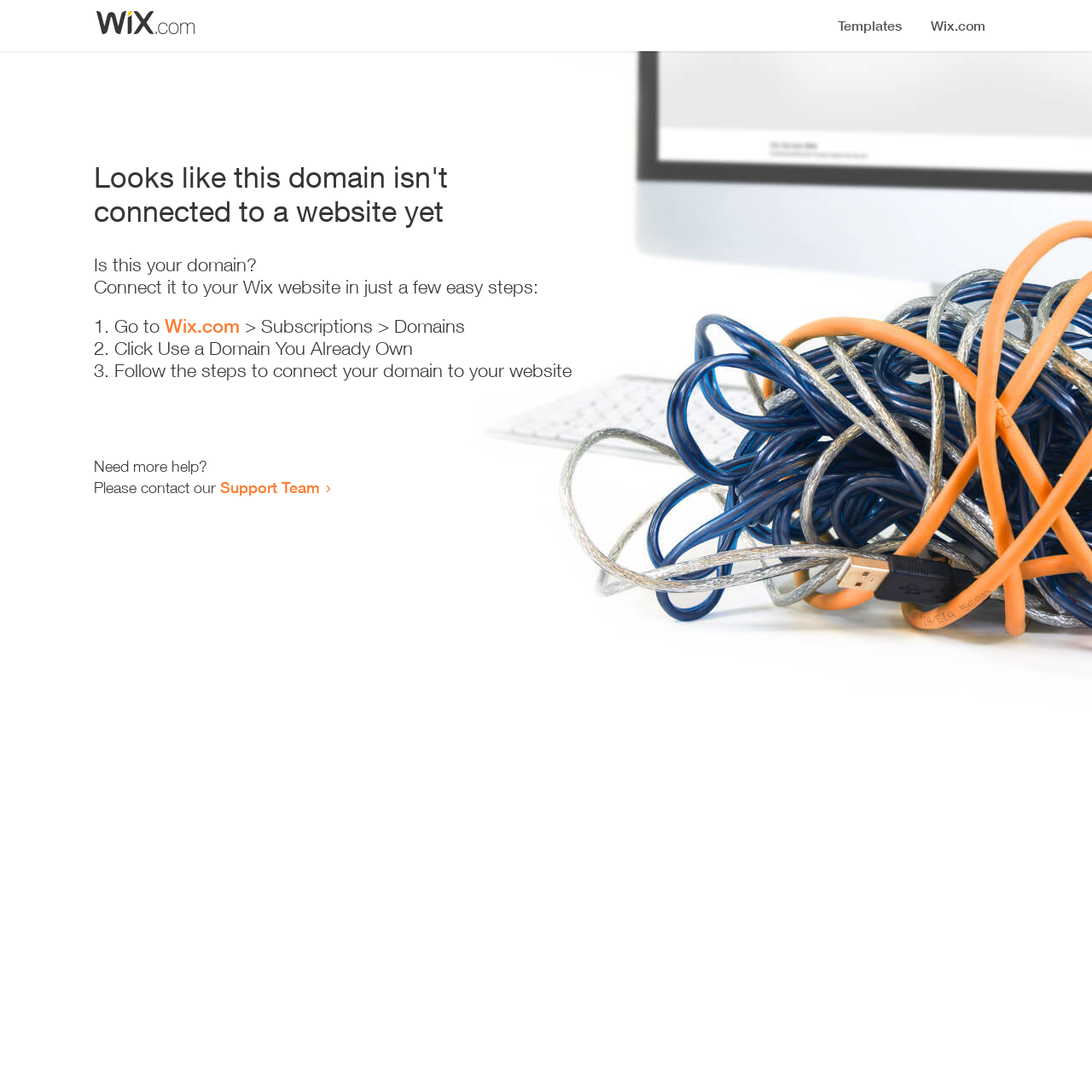Given the following UI element description: "Wix.com", find the bounding box coordinates in the webpage screenshot.

[0.151, 0.288, 0.22, 0.309]